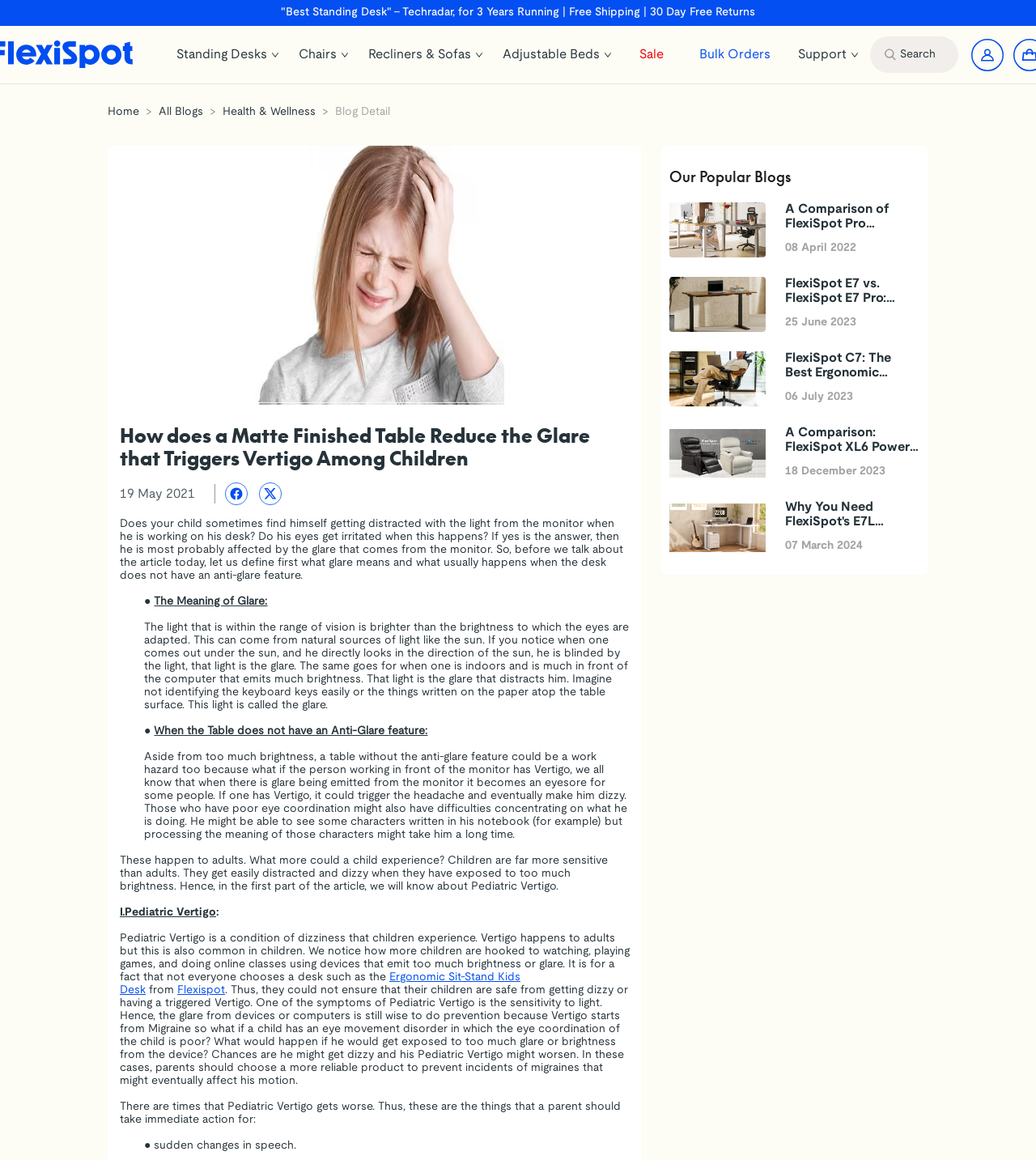Locate the bounding box coordinates of the clickable region to complete the following instruction: "Go to Home page."

[0.104, 0.092, 0.134, 0.101]